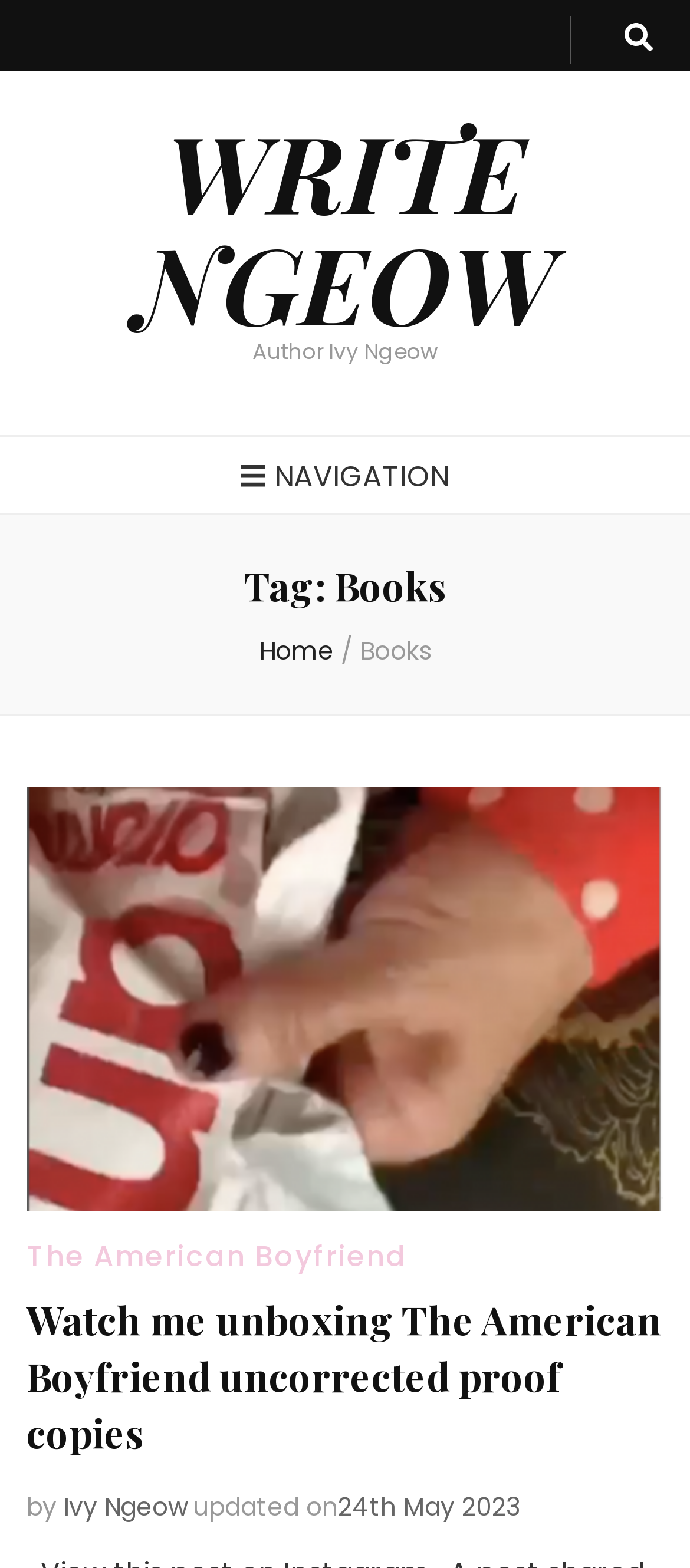When was the book updated?
Analyze the image and provide a thorough answer to the question.

The book was updated on '24th May 2023' as indicated by the link '24th May 2023' located at the bottom of the webpage.